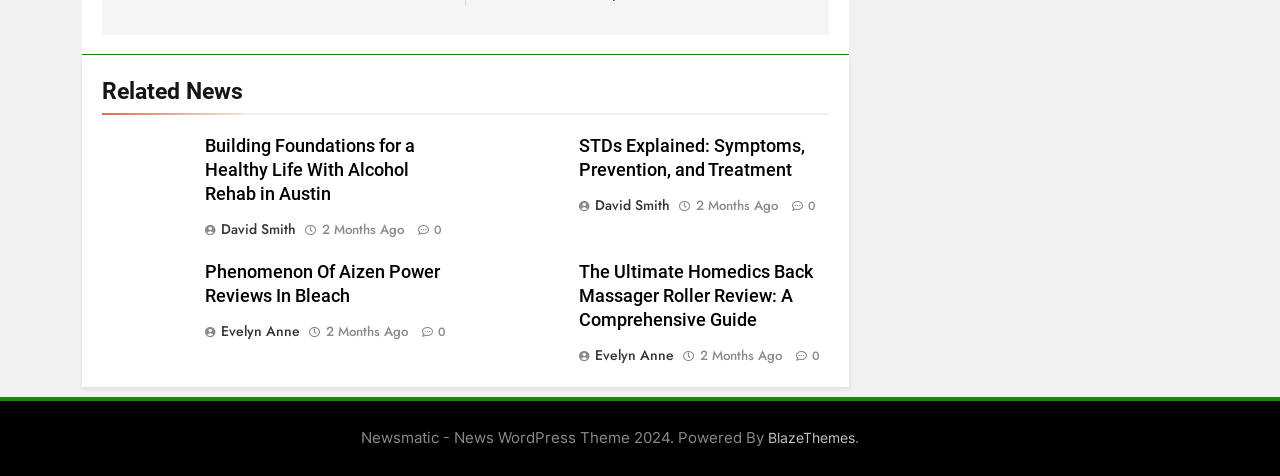Given the following UI element description: "2 months ago2 months ago", find the bounding box coordinates in the webpage screenshot.

[0.547, 0.729, 0.611, 0.767]